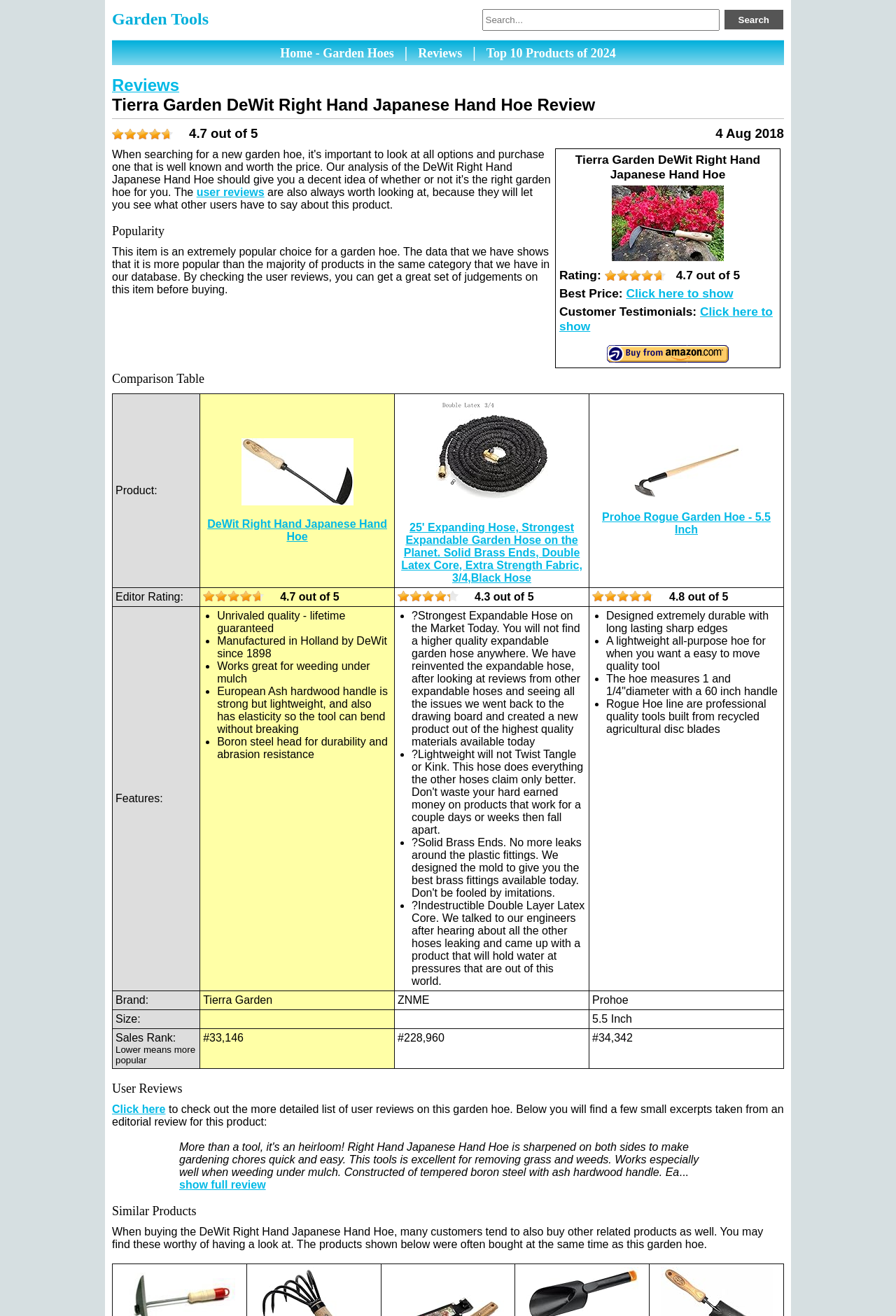Determine the bounding box of the UI component based on this description: "Home - Garden Hoes". The bounding box coordinates should be four float values between 0 and 1, i.e., [left, top, right, bottom].

[0.313, 0.035, 0.44, 0.045]